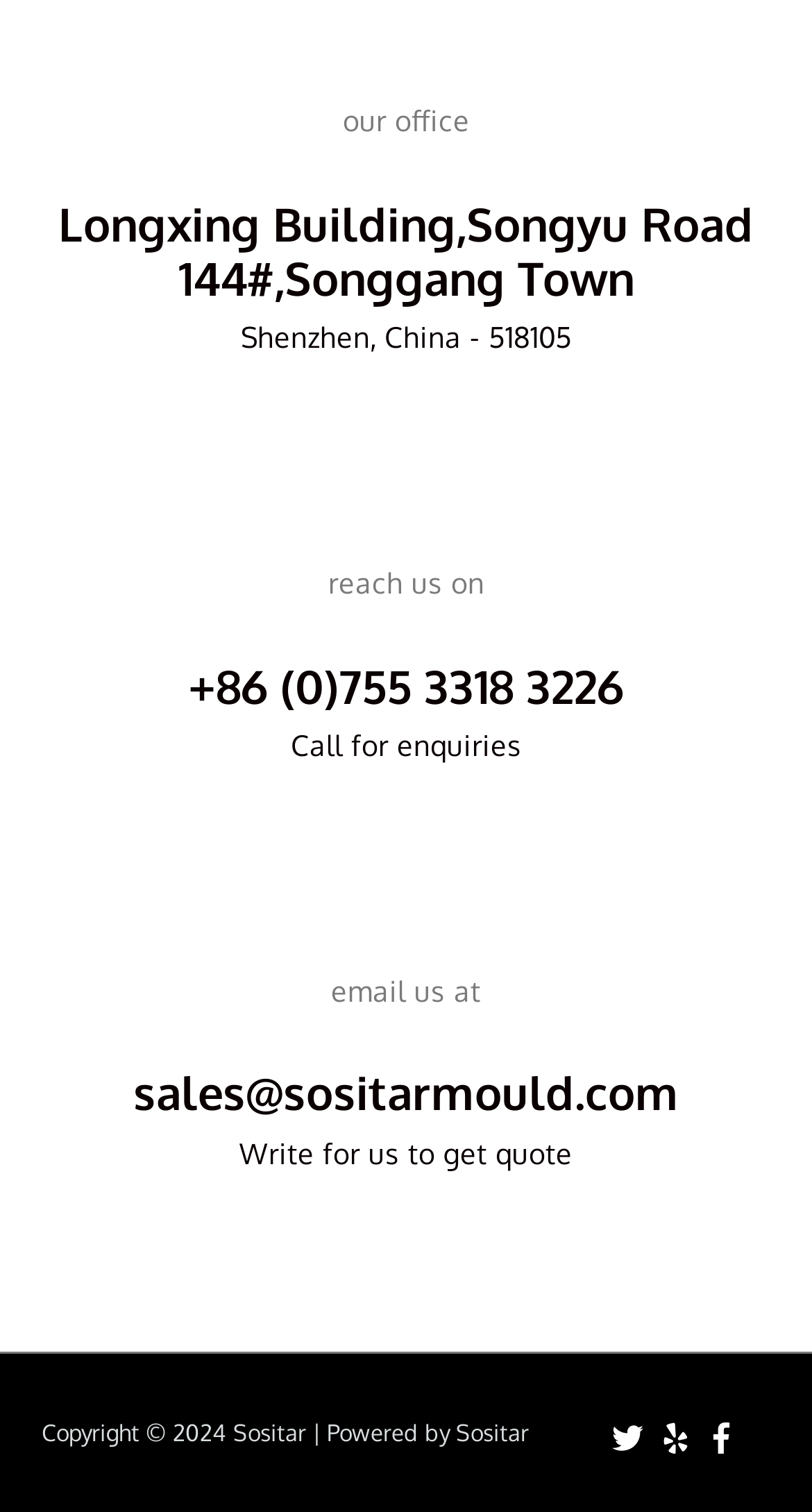What is the copyright year?
Please answer the question with a detailed response using the information from the screenshot.

I found the copyright year by looking at the static text element that contains the text 'Copyright © 2024' which is located at the bottom of the page.